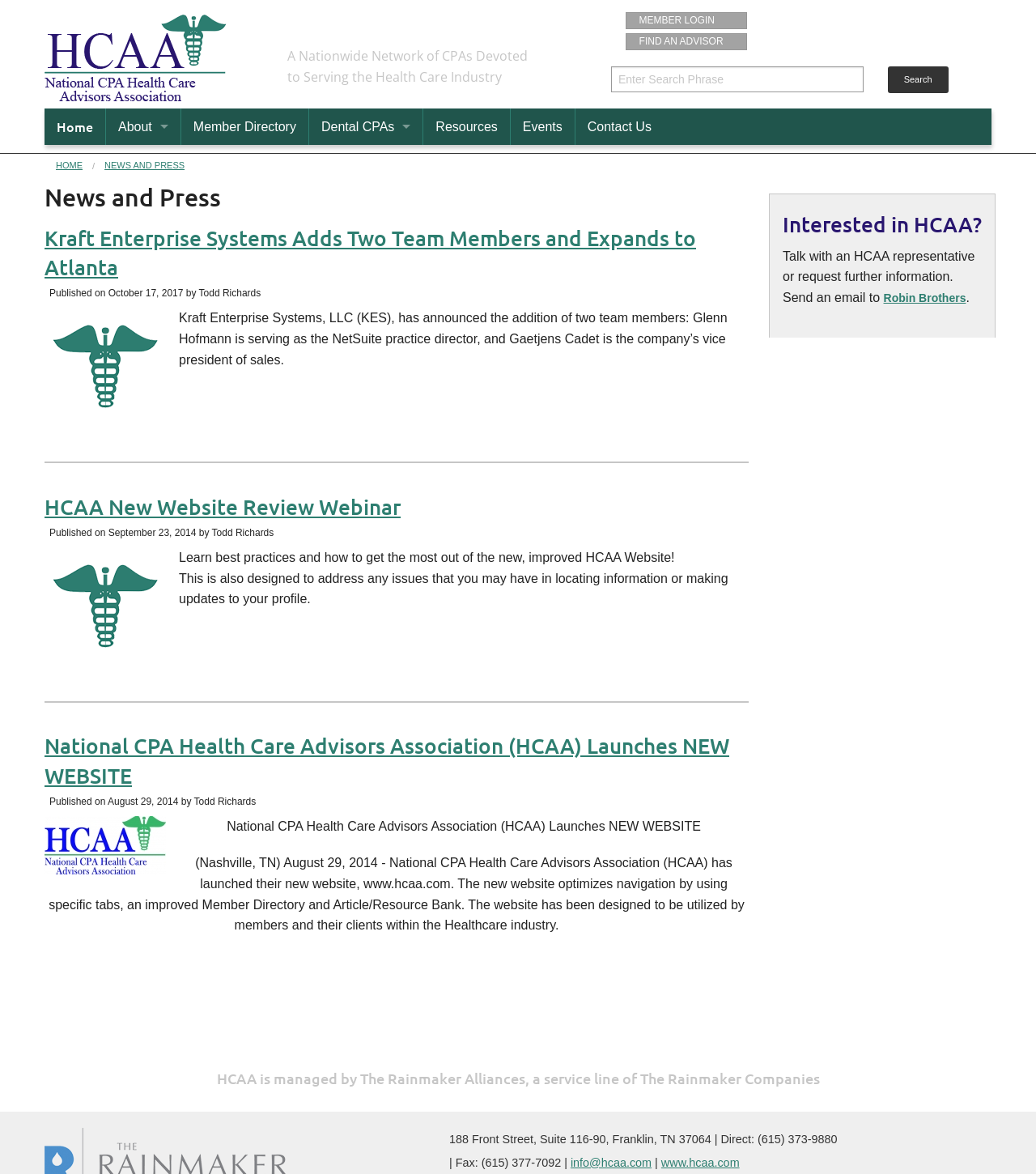Find the bounding box coordinates of the clickable area required to complete the following action: "Find an advisor".

[0.604, 0.028, 0.703, 0.042]